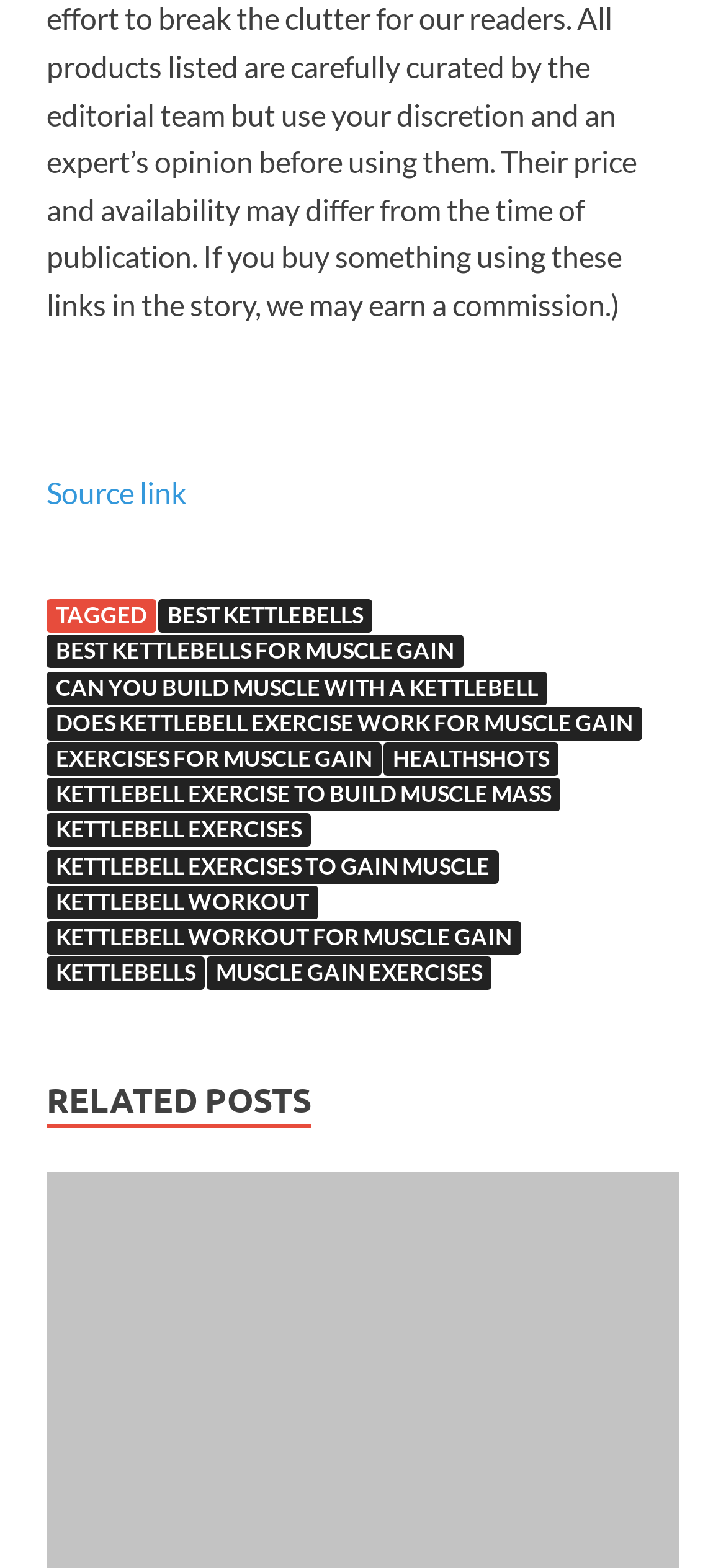How many links are there in the footer section?
From the screenshot, supply a one-word or short-phrase answer.

15